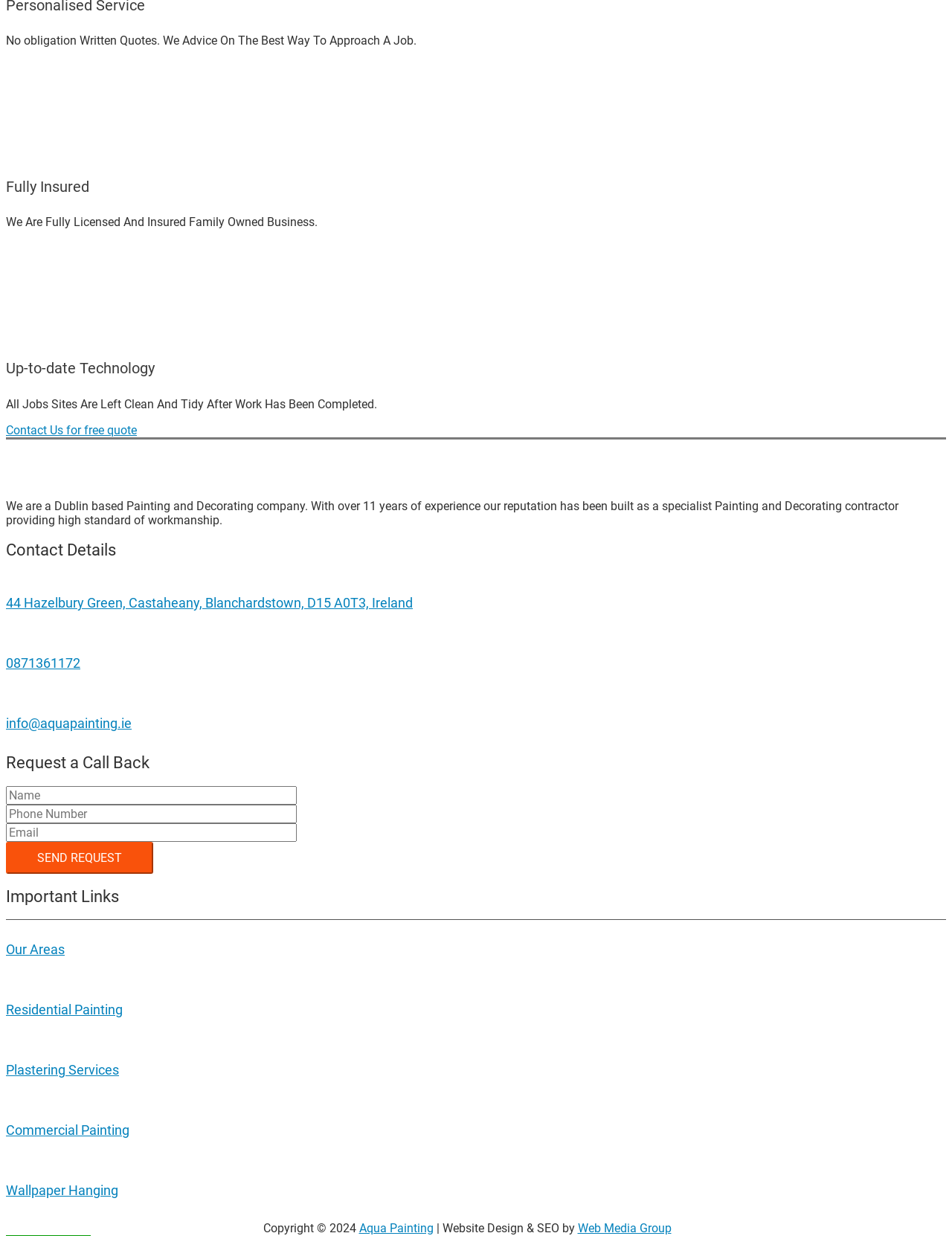What is the company's location?
Based on the image, respond with a single word or phrase.

Dublin, Ireland